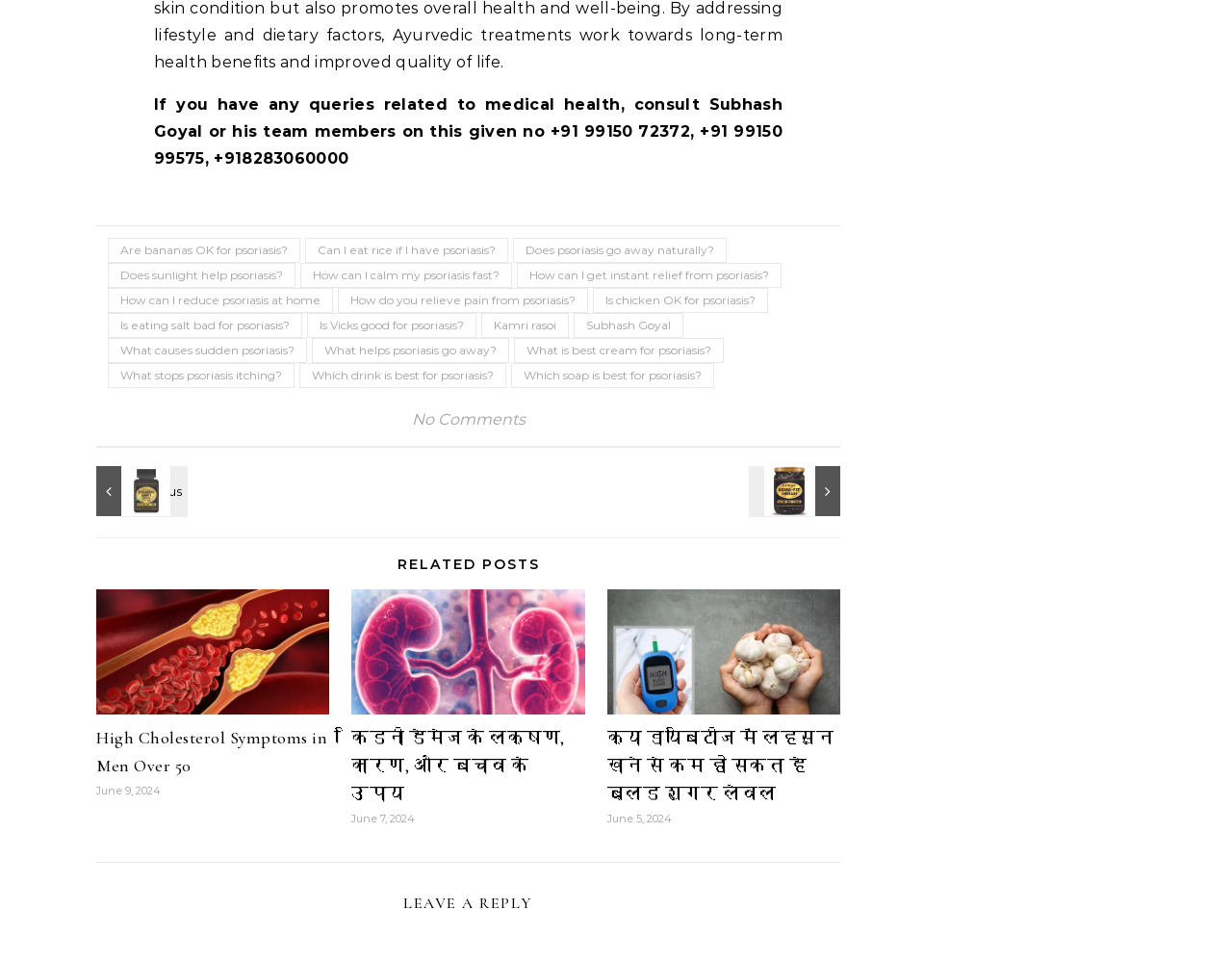Please indicate the bounding box coordinates of the element's region to be clicked to achieve the instruction: "Click on 'किडनी डैमेज के लक्षण'". Provide the coordinates as four float numbers between 0 and 1, i.e., [left, top, right, bottom].

[0.285, 0.612, 0.475, 0.742]